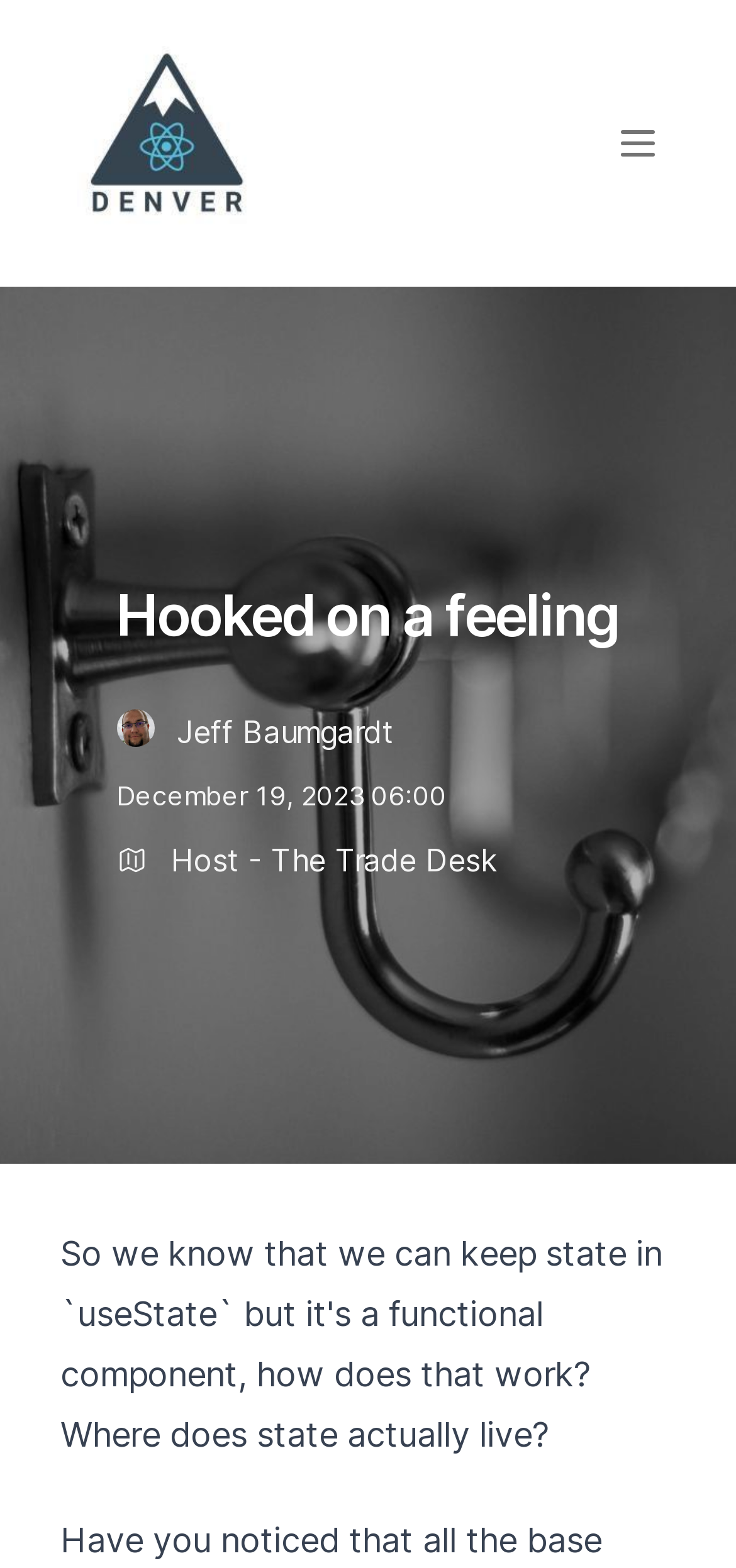Is the menu expanded?
Respond to the question with a single word or phrase according to the image.

No